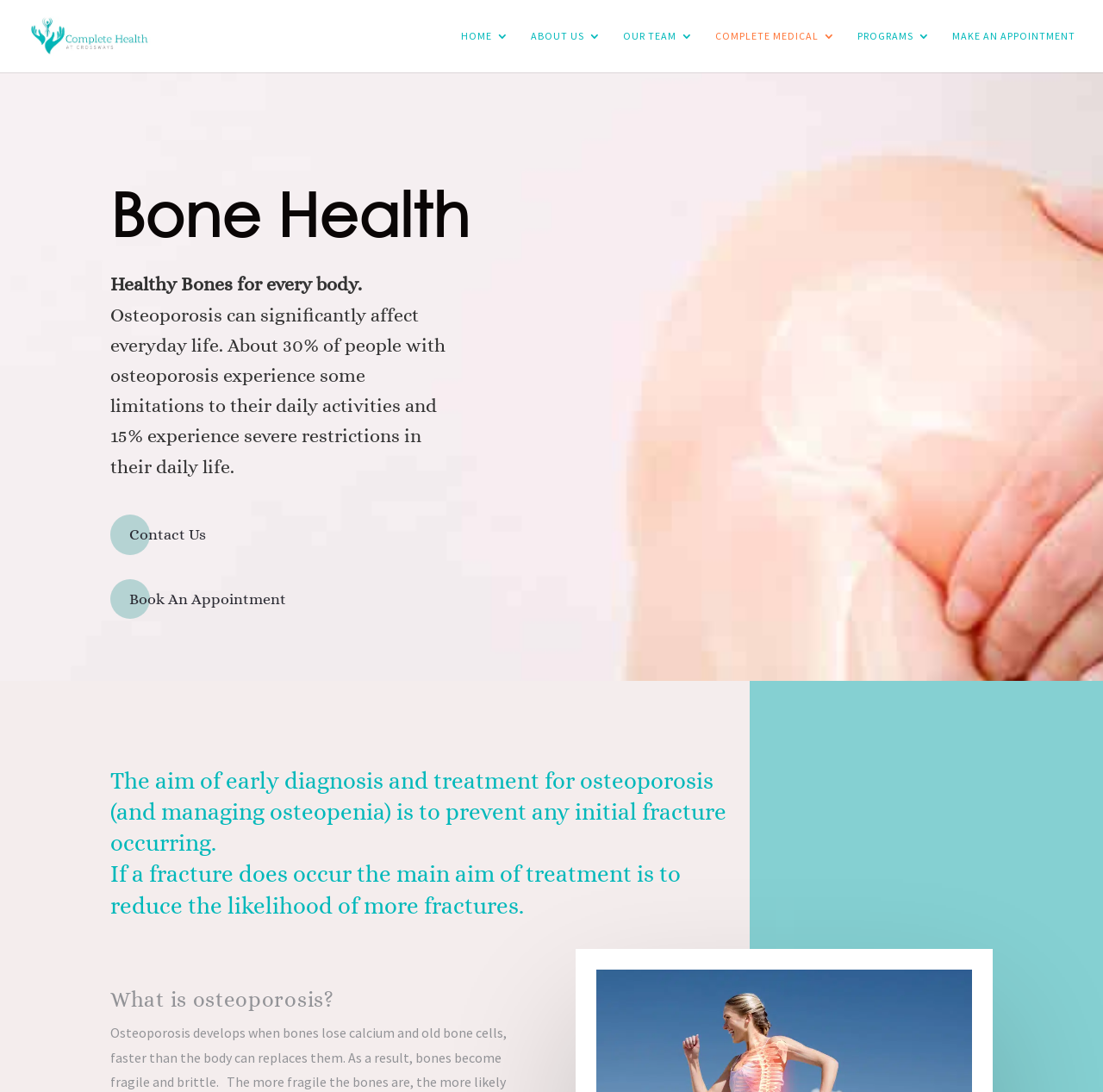Locate the bounding box coordinates of the UI element described by: "Programs". The bounding box coordinates should consist of four float numbers between 0 and 1, i.e., [left, top, right, bottom].

[0.777, 0.028, 0.844, 0.066]